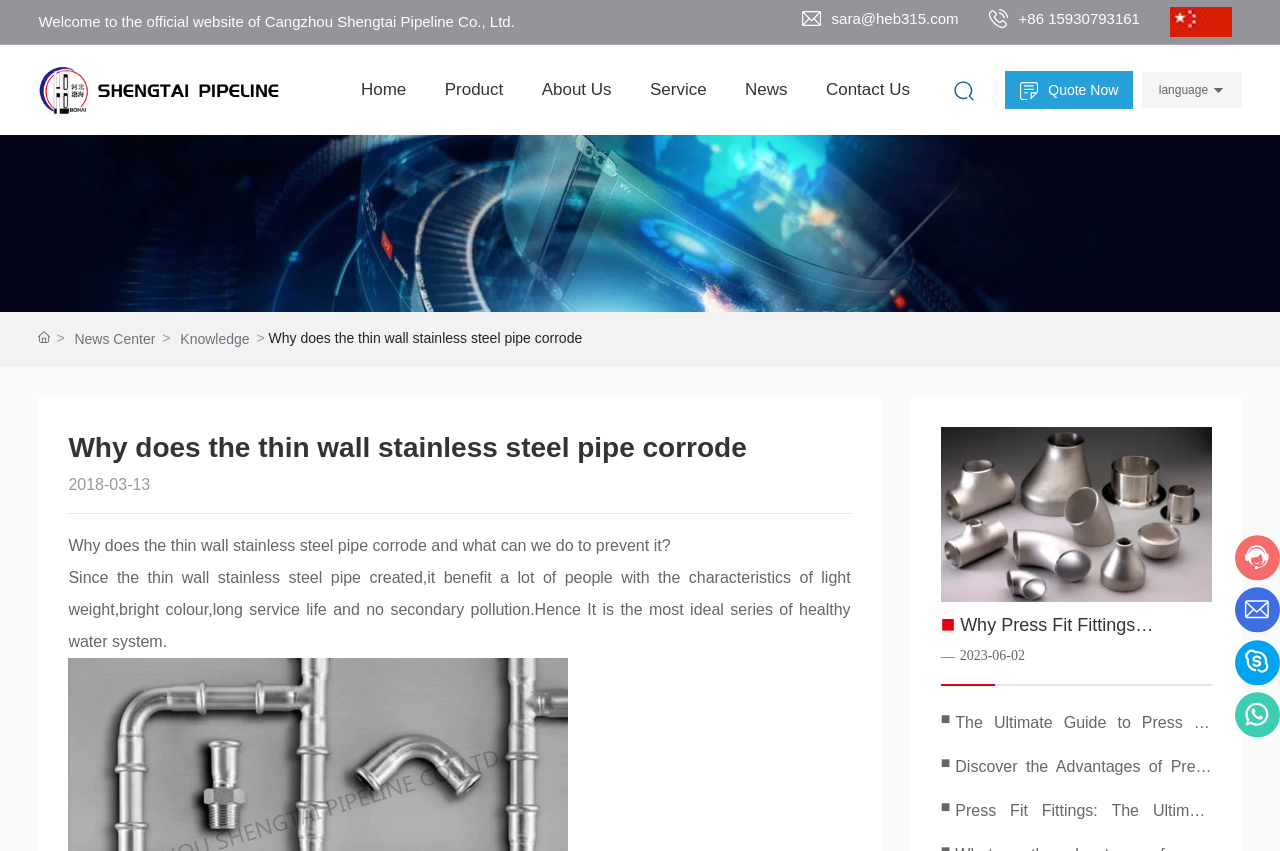Locate the bounding box coordinates of the clickable element to fulfill the following instruction: "Click the 'Why Press Fit Fittings Manufacturers in China are the Best Choice for Your Needs' link". Provide the coordinates as four float numbers between 0 and 1 in the format [left, top, right, bottom].

[0.735, 0.593, 0.947, 0.612]